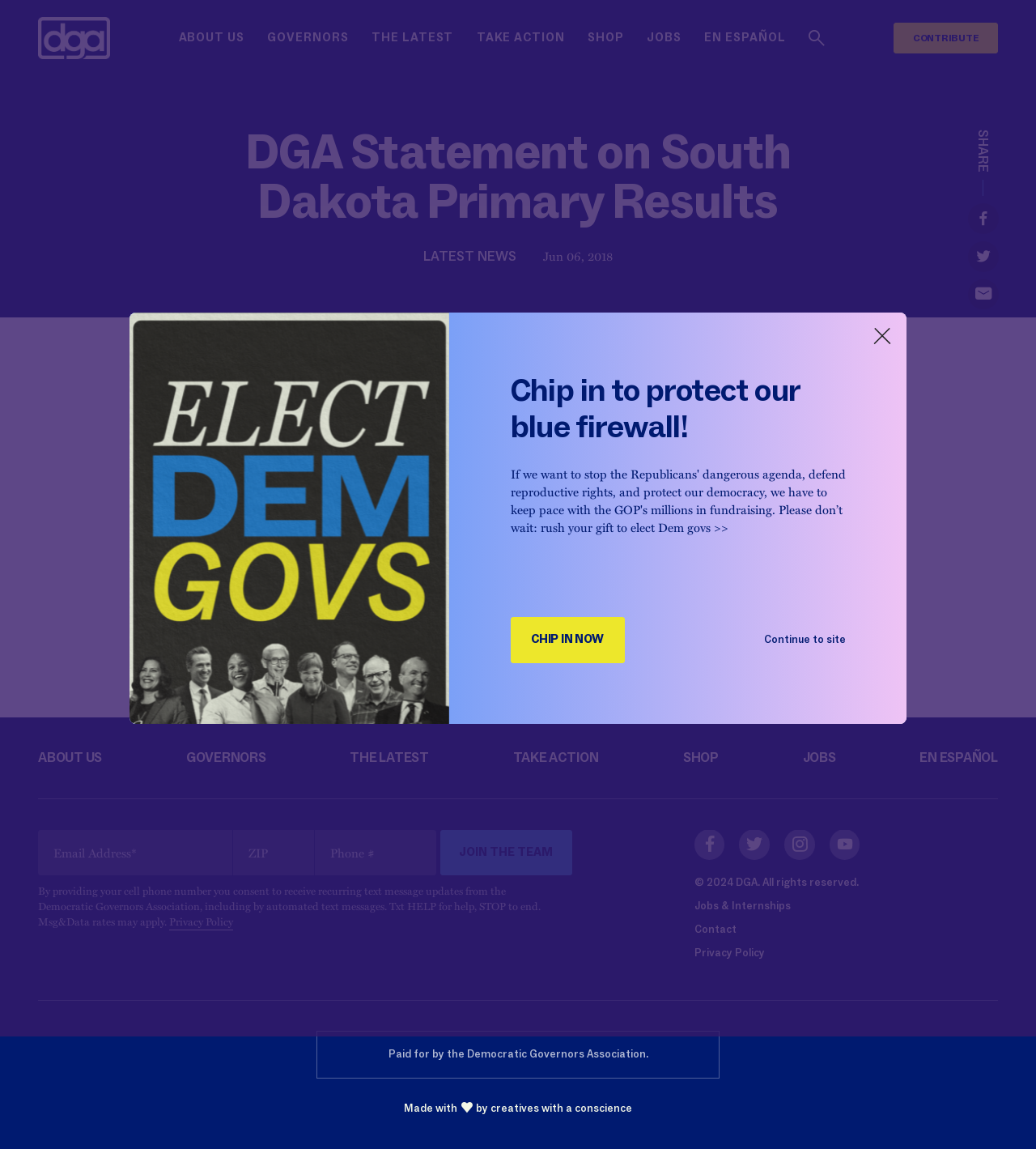Using the webpage screenshot and the element description parent_node: ZIP Code name="PostalCode" placeholder="ZIP", determine the bounding box coordinates. Specify the coordinates in the format (top-left x, top-left y, bottom-right x, bottom-right y) with values ranging from 0 to 1.

[0.225, 0.722, 0.303, 0.762]